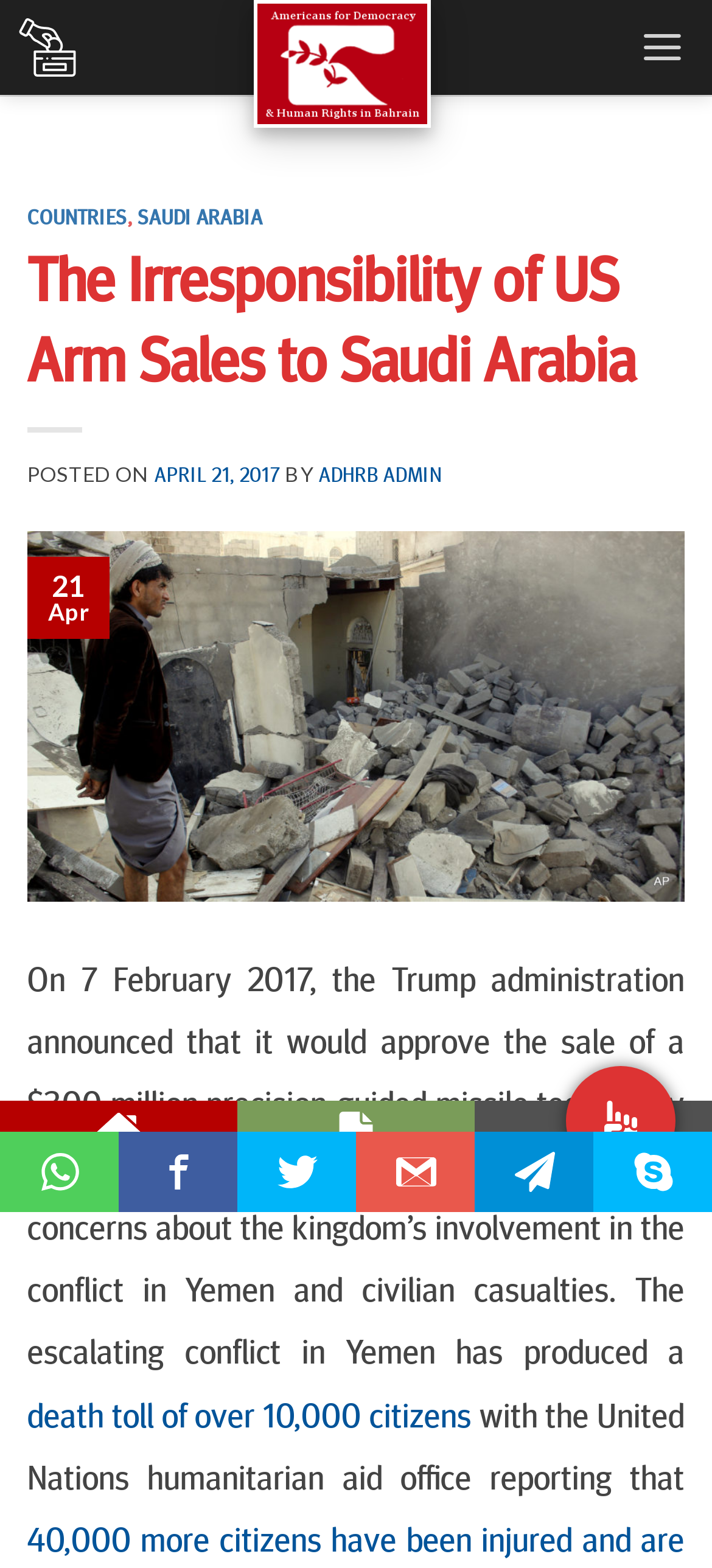Show the bounding box coordinates of the element that should be clicked to complete the task: "Go to HOME page".

[0.0, 0.706, 0.333, 0.769]